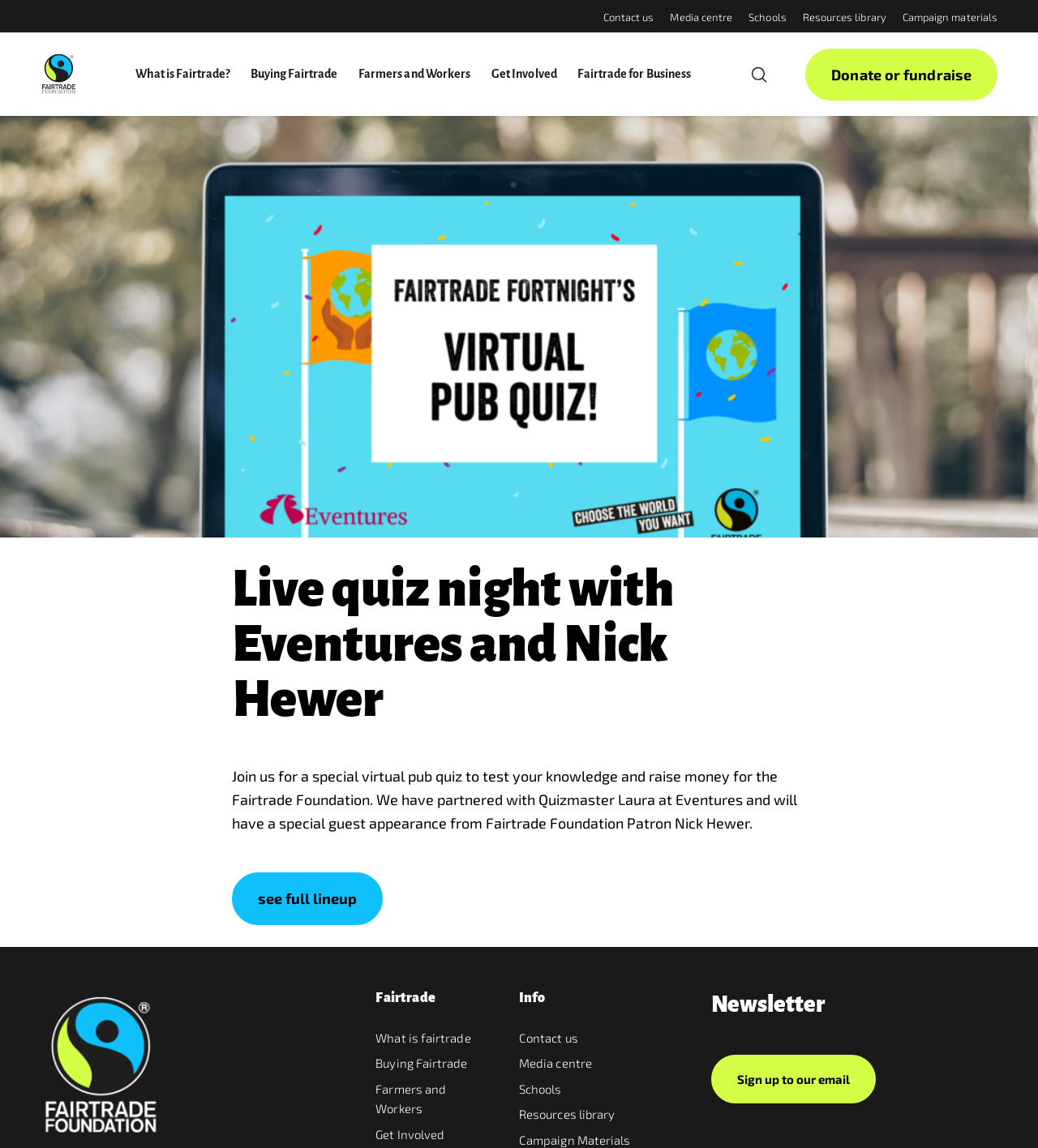Bounding box coordinates should be in the format (top-left x, top-left y, bottom-right x, bottom-right y) and all values should be floating point numbers between 0 and 1. Determine the bounding box coordinate for the UI element described as: Schools

[0.721, 0.009, 0.758, 0.02]